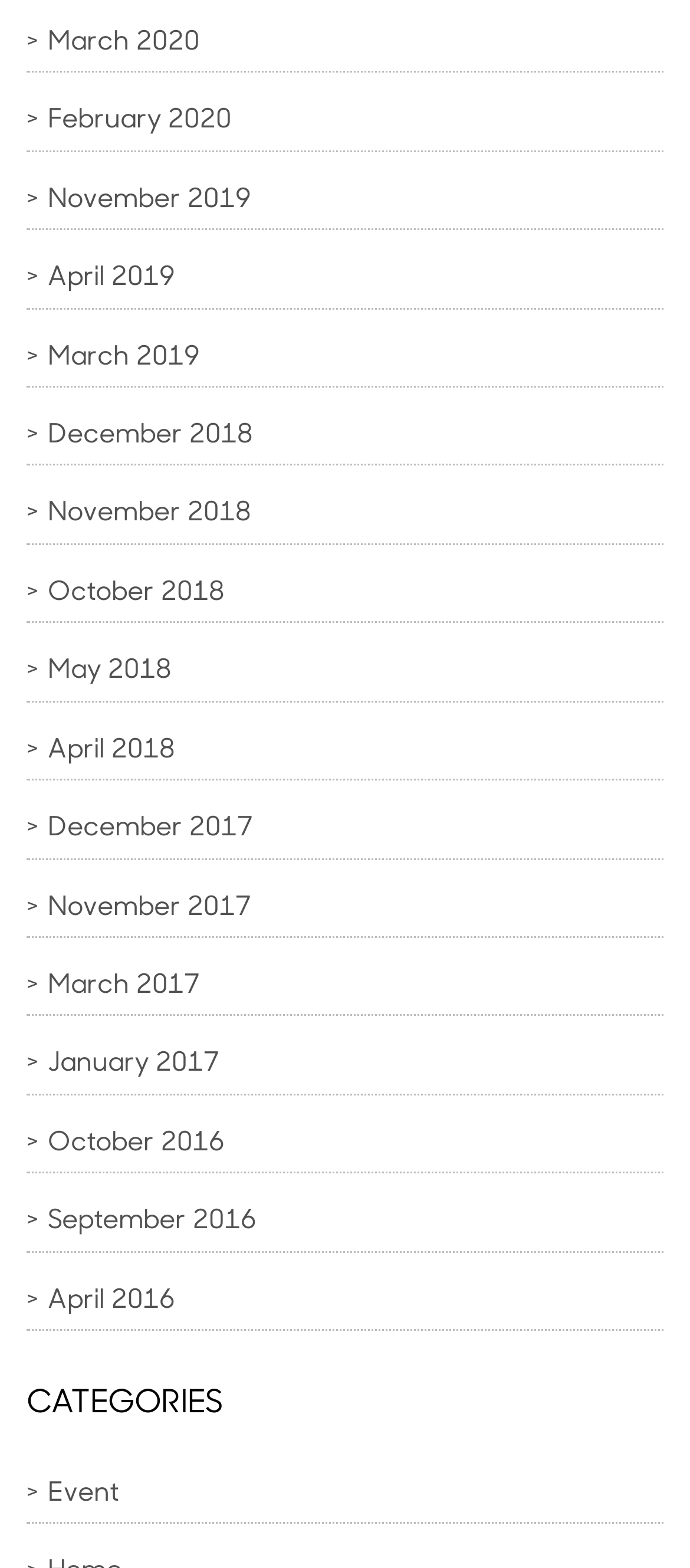Highlight the bounding box coordinates of the element that should be clicked to carry out the following instruction: "access December 2018". The coordinates must be given as four float numbers ranging from 0 to 1, i.e., [left, top, right, bottom].

[0.069, 0.264, 0.367, 0.287]